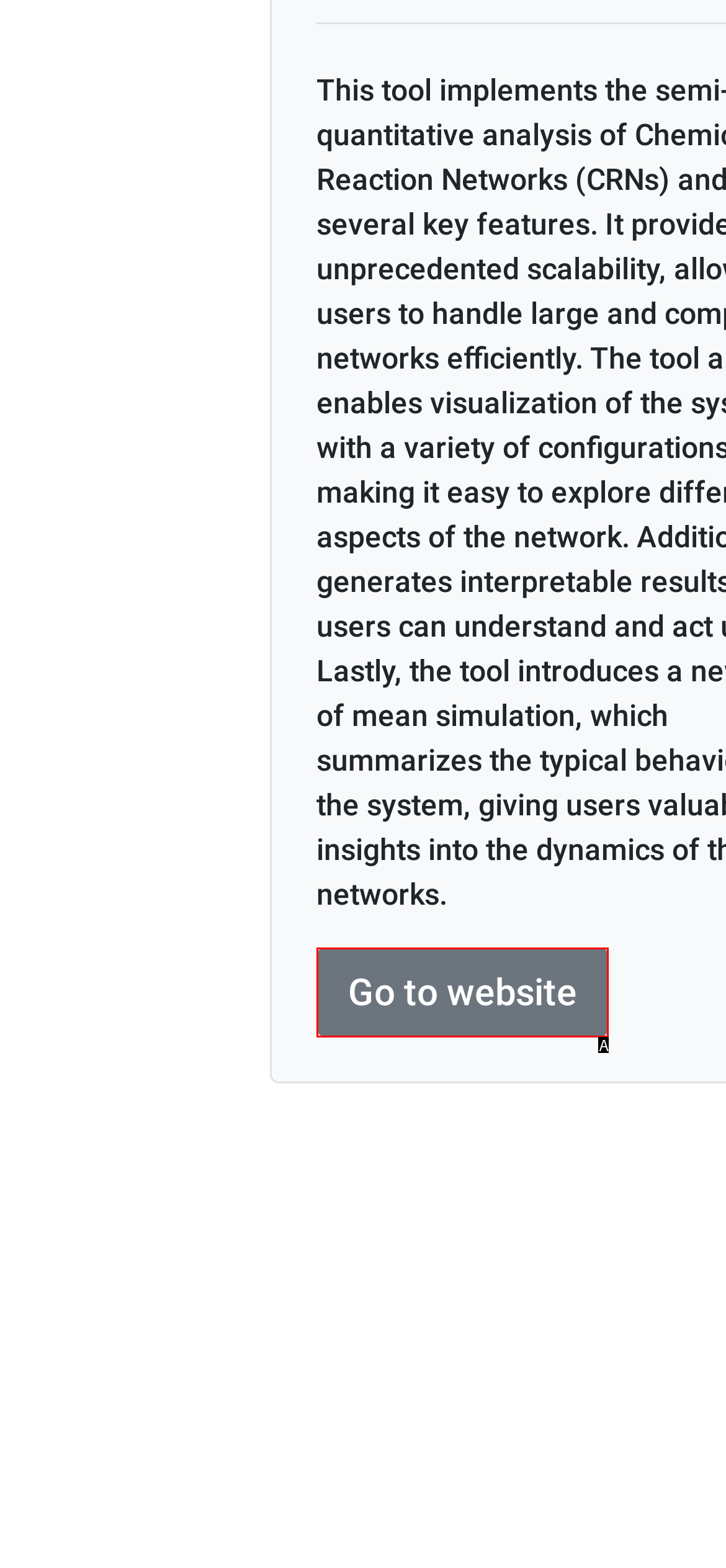Identify the option that corresponds to the description: Go to website 
Provide the letter of the matching option from the available choices directly.

A